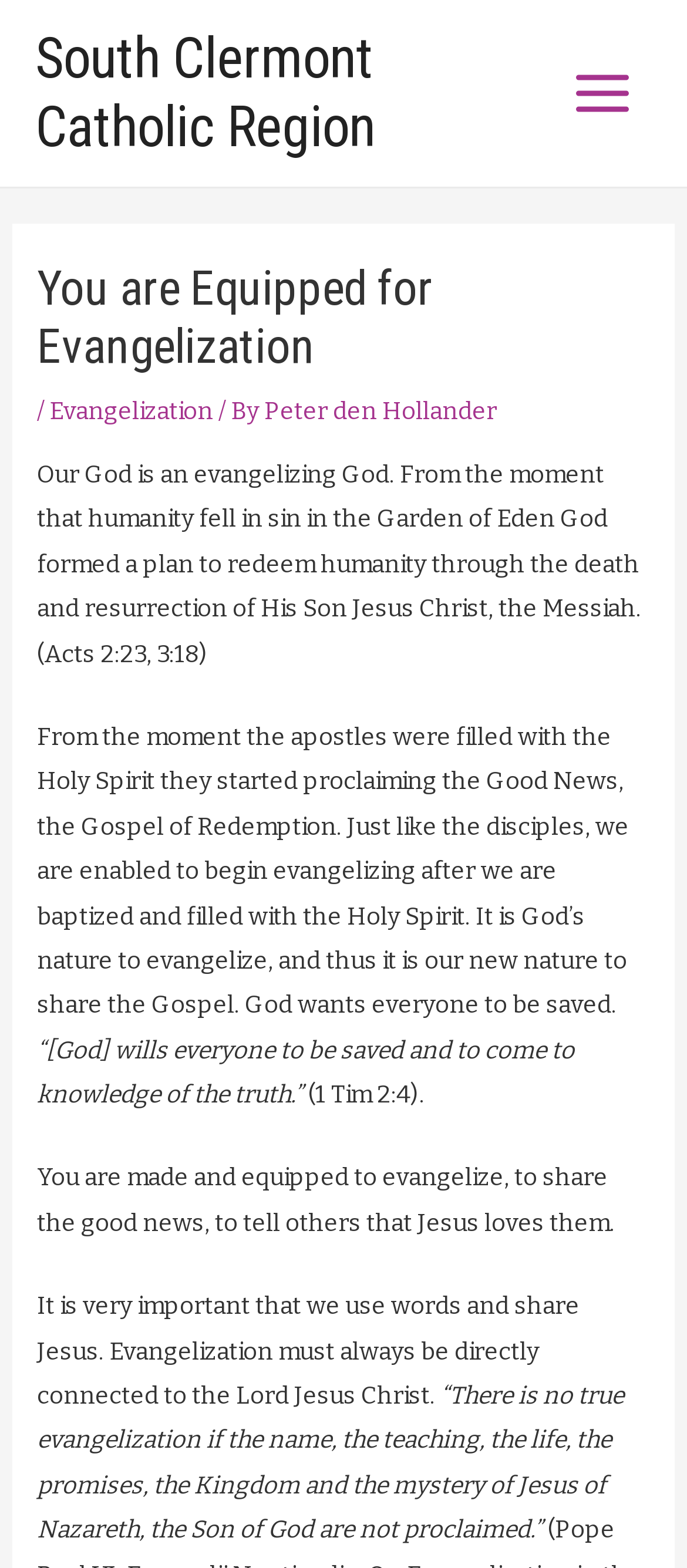Describe all visible elements and their arrangement on the webpage.

The webpage is about evangelization, specifically focused on the South Clermont Catholic Region. At the top left, there is a link to the region's website. On the top right, a main menu button is located, accompanied by an image. 

Below the main menu button, a header section spans across the page, containing a heading that reads "You are Equipped for Evangelization" followed by a slash and a link to "Evangelization" and then "By Peter den Hollander". 

The main content of the page is a series of paragraphs that discuss the nature of God and the importance of evangelization. The text explains that God is an evangelizing God who formed a plan to redeem humanity through Jesus Christ, and that as followers, we are enabled to begin evangelizing after being baptized and filled with the Holy Spirit. The text also quotes scripture, including 1 Tim 2:4, to emphasize God's desire for everyone to be saved. 

The page emphasizes the importance of sharing the good news of Jesus Christ, stating that evangelization must always be directly connected to the Lord Jesus Christ. A quote from an unknown source is also included, highlighting the necessity of proclaiming Jesus' name, teaching, life, promises, Kingdom, and mystery in evangelization.